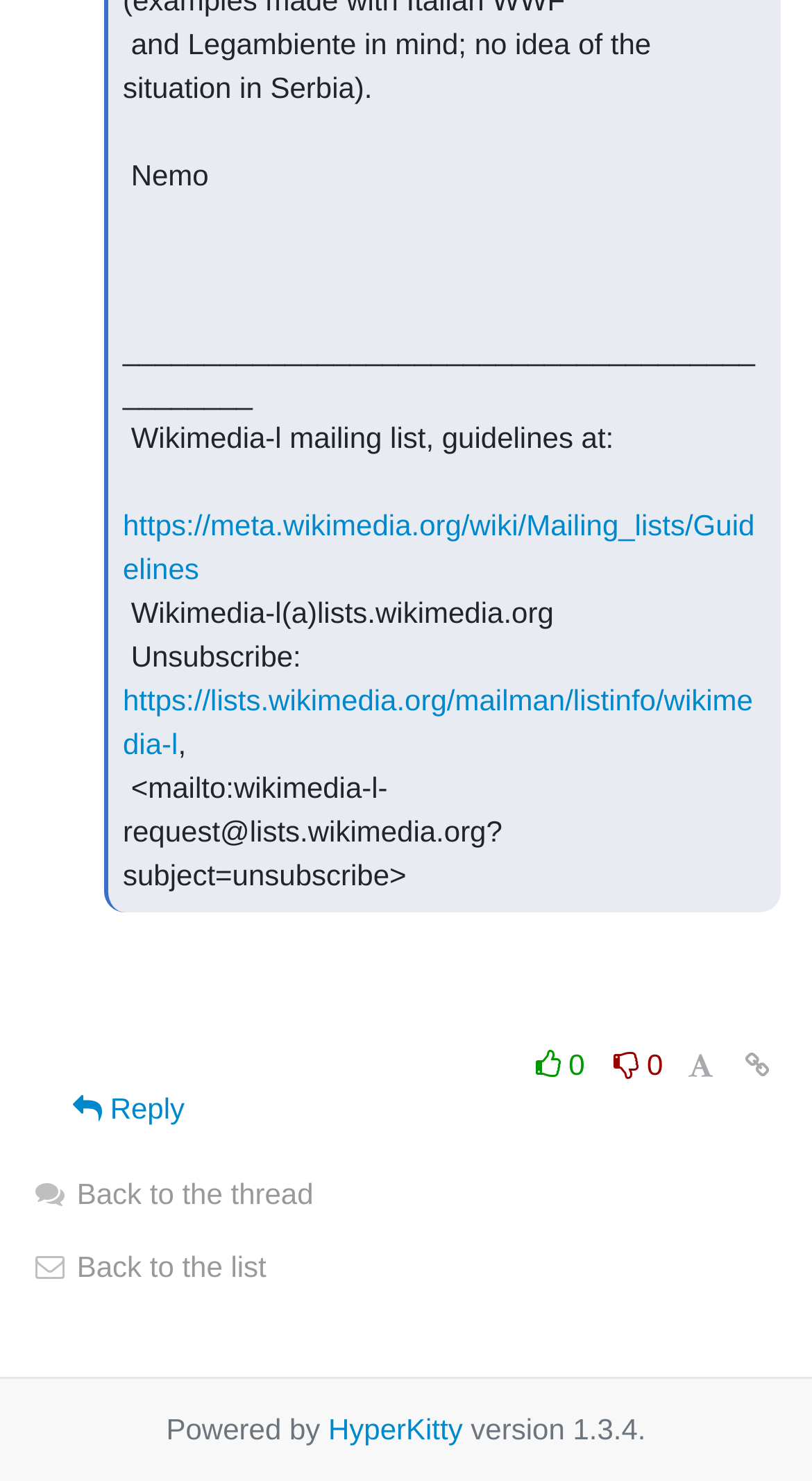Identify the bounding box coordinates for the UI element described as: "title="Permalink for this message"". The coordinates should be provided as four floats between 0 and 1: [left, top, right, bottom].

[0.905, 0.703, 0.962, 0.737]